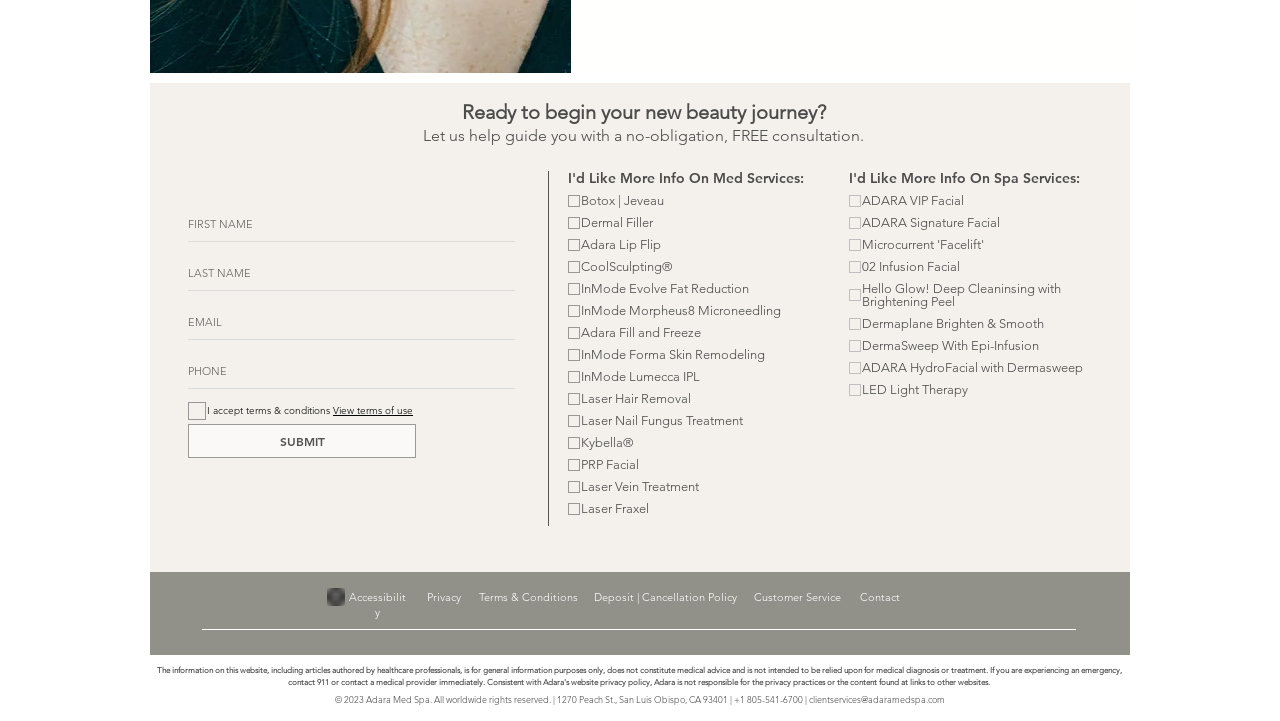What type of services does this med spa offer? Please answer the question using a single word or phrase based on the image.

Med and spa services